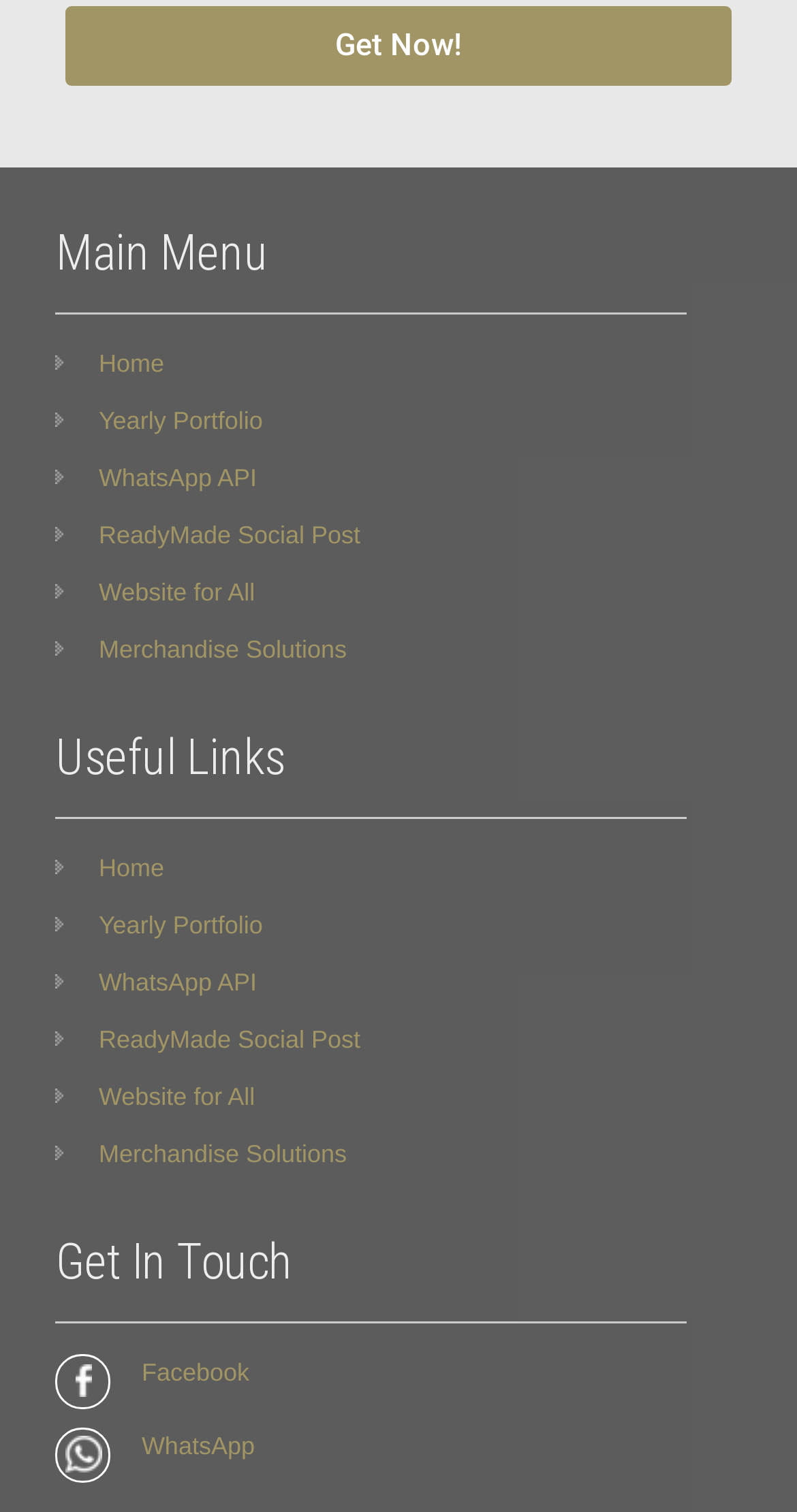Provide the bounding box coordinates, formatted as (top-left x, top-left y, bottom-right x, bottom-right y), with all values being floating point numbers between 0 and 1. Identify the bounding box of the UI element that matches the description: Website for All

[0.07, 0.382, 0.32, 0.401]